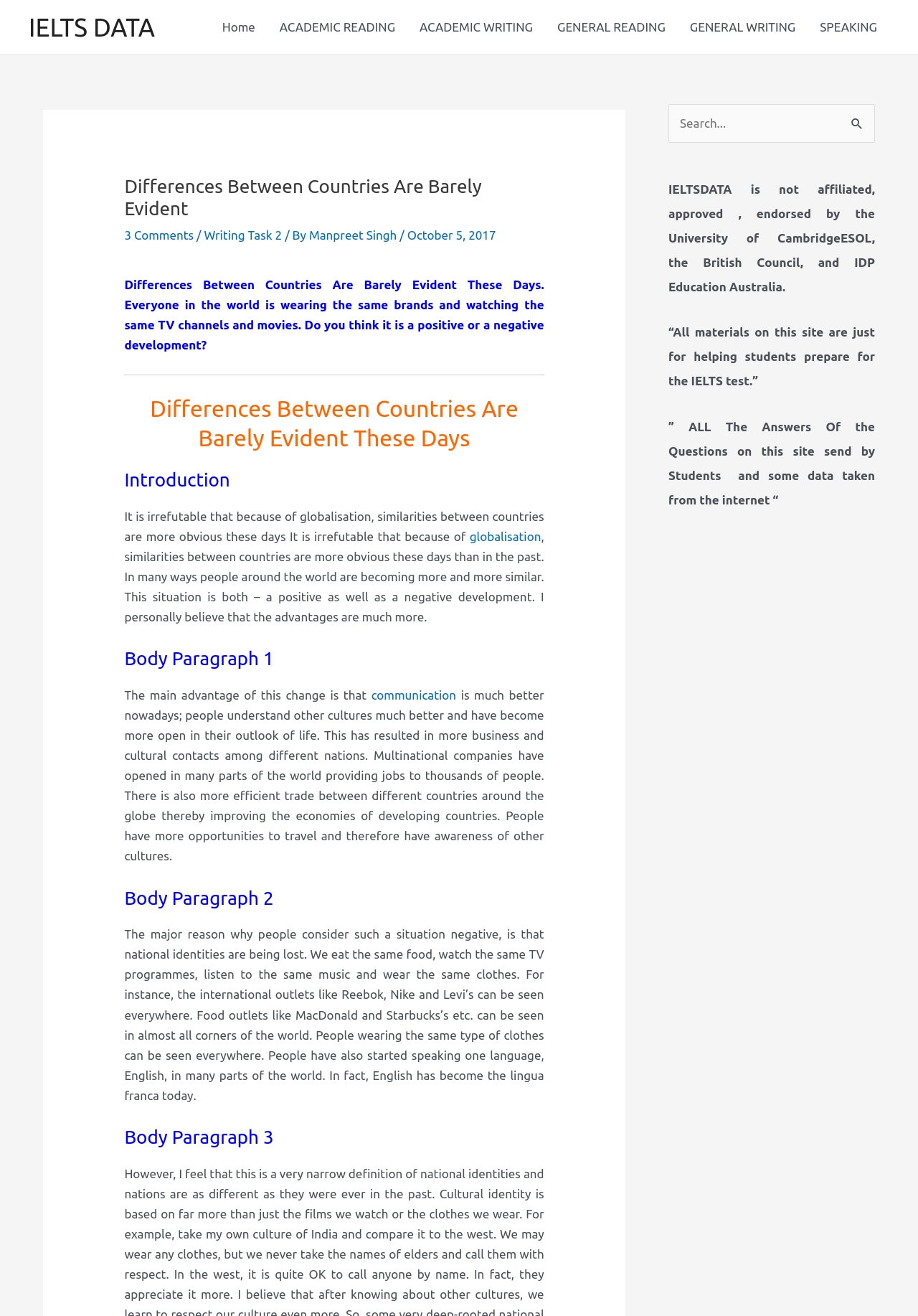Can you find the bounding box coordinates for the element to click on to achieve the instruction: "Click on the 'communication' link"?

[0.404, 0.523, 0.497, 0.533]